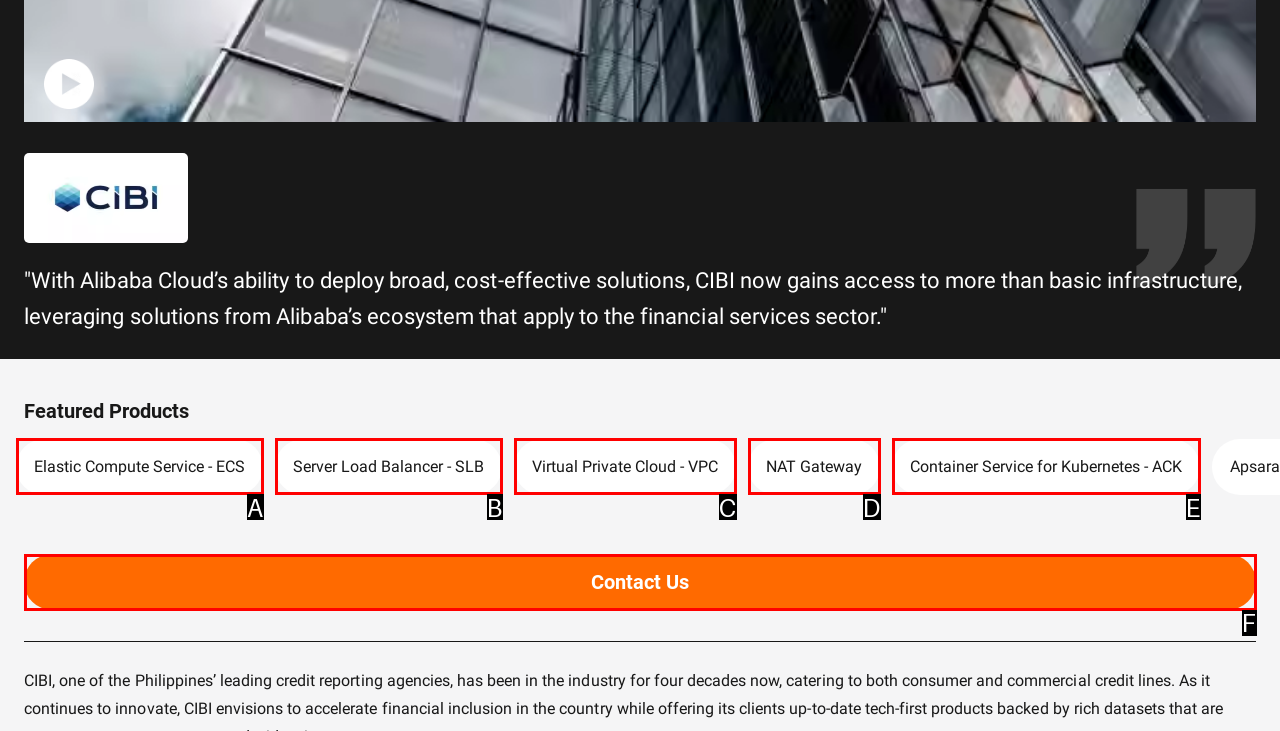Based on the description: Elastic Compute Service - ECS, identify the matching lettered UI element.
Answer by indicating the letter from the choices.

A